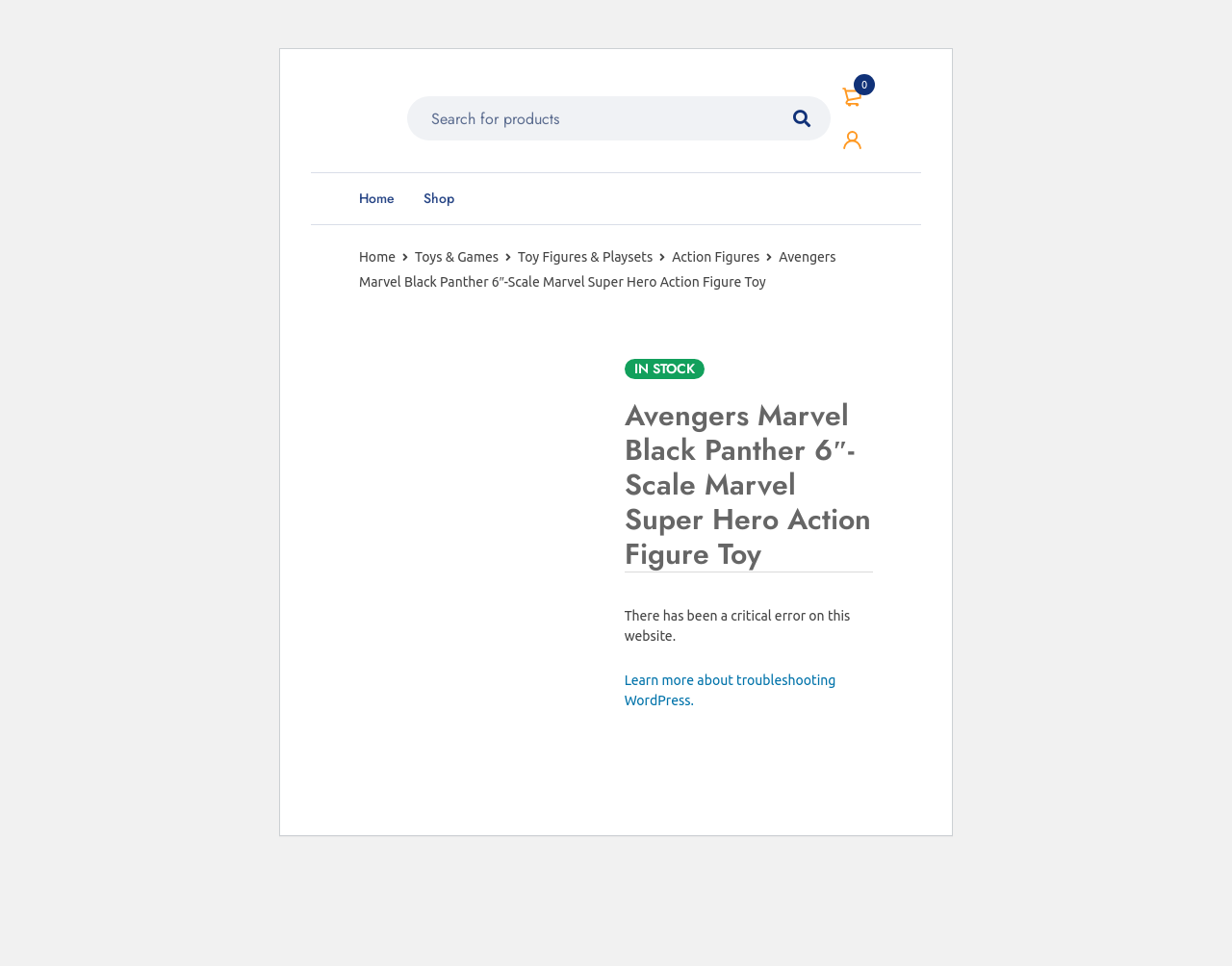Please locate the bounding box coordinates of the element that should be clicked to complete the given instruction: "Go to Home page".

[0.291, 0.188, 0.32, 0.222]